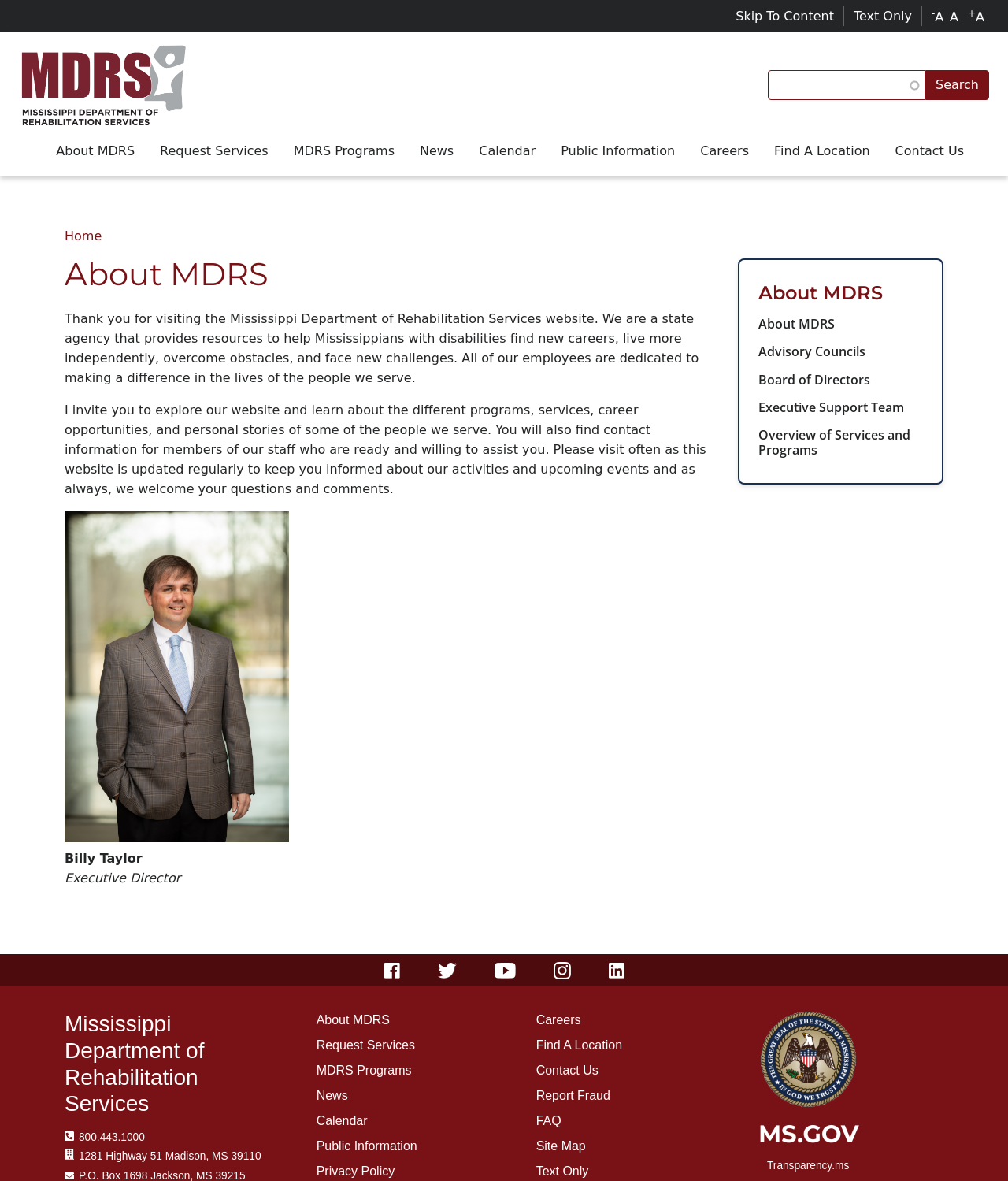Show the bounding box coordinates of the region that should be clicked to follow the instruction: "Visit Facebook page."

[0.381, 0.814, 0.396, 0.83]